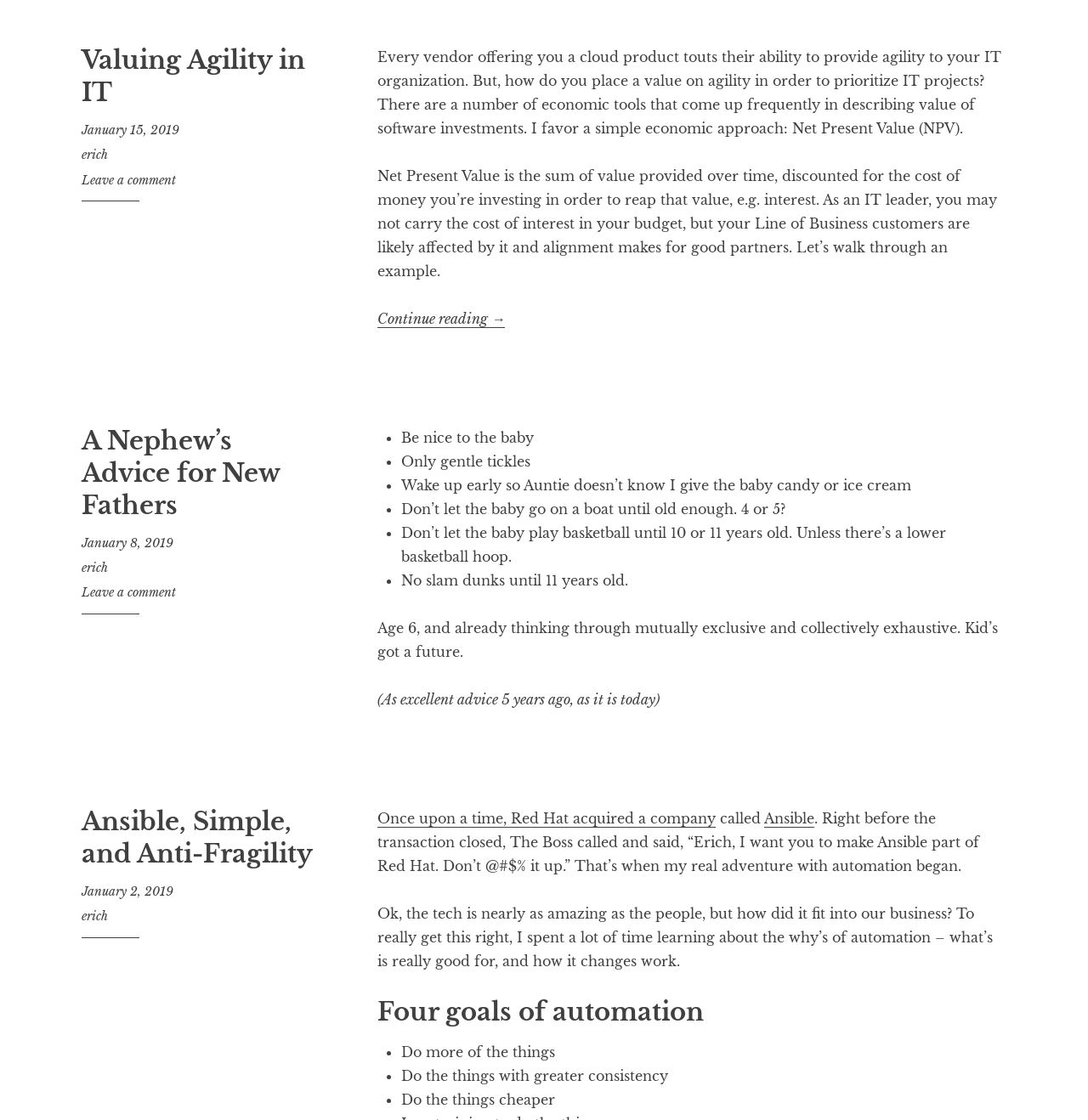Using the information in the image, give a comprehensive answer to the question: 
What is the main topic of the third article?

I found the main topic of the third article by looking at the heading element with the text 'Ansible, Simple, and Anti-Fragility' inside the third article element, which suggests that Ansible is the main topic.